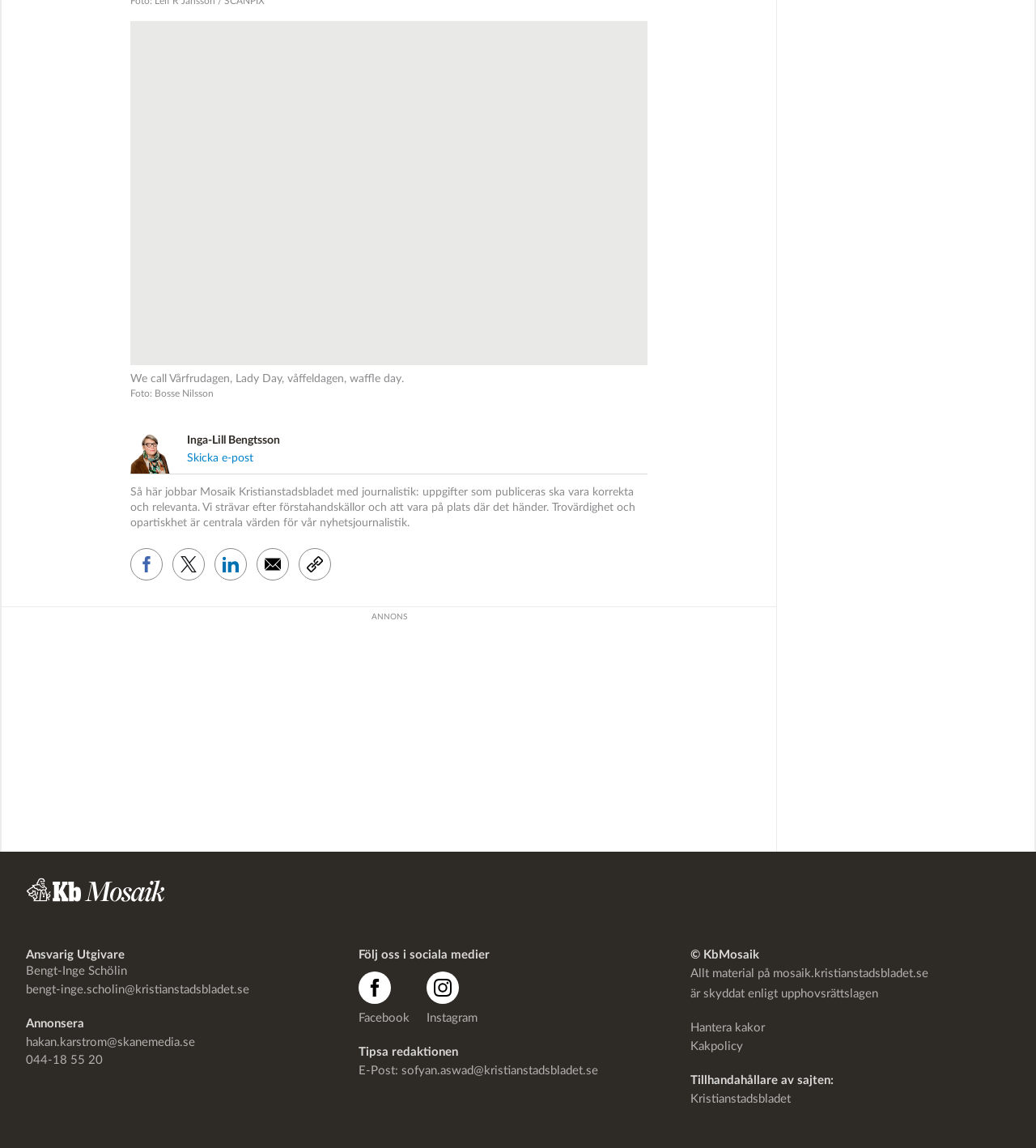Pinpoint the bounding box coordinates of the clickable area needed to execute the instruction: "Follow on Facebook". The coordinates should be specified as four float numbers between 0 and 1, i.e., [left, top, right, bottom].

[0.346, 0.846, 0.395, 0.894]